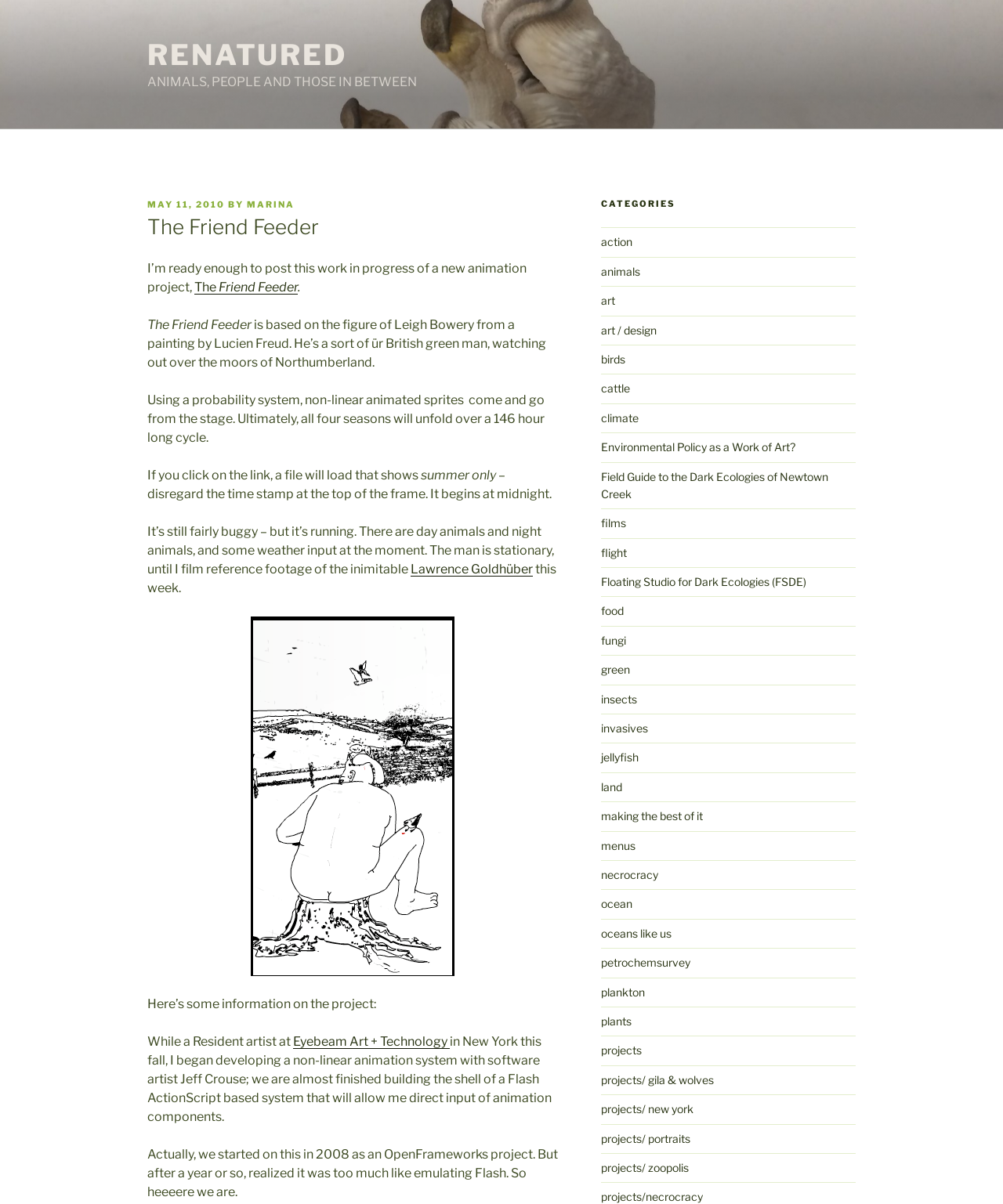Pinpoint the bounding box coordinates of the clickable element to carry out the following instruction: "Read more about the project."

[0.147, 0.828, 0.375, 0.84]